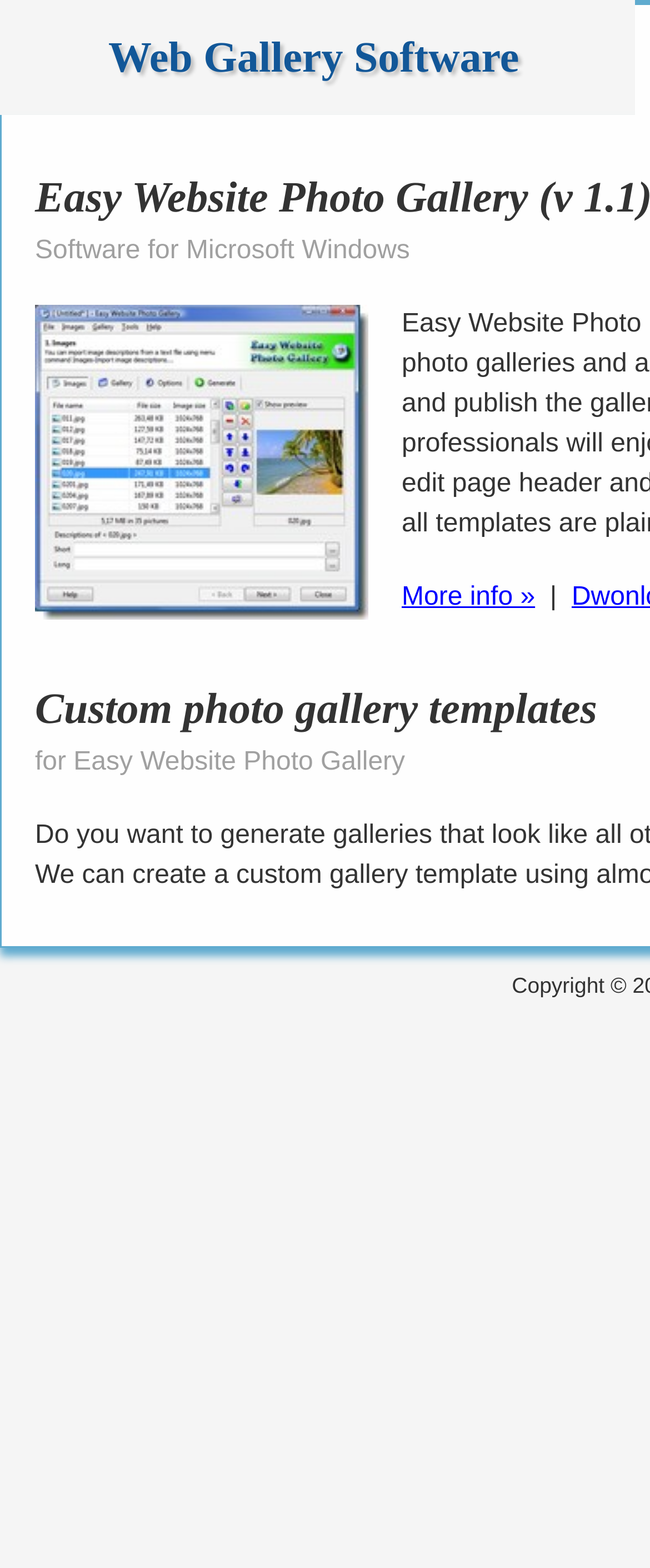Please answer the following question using a single word or phrase: 
What is the name of the software?

Easy Website Photo Gallery